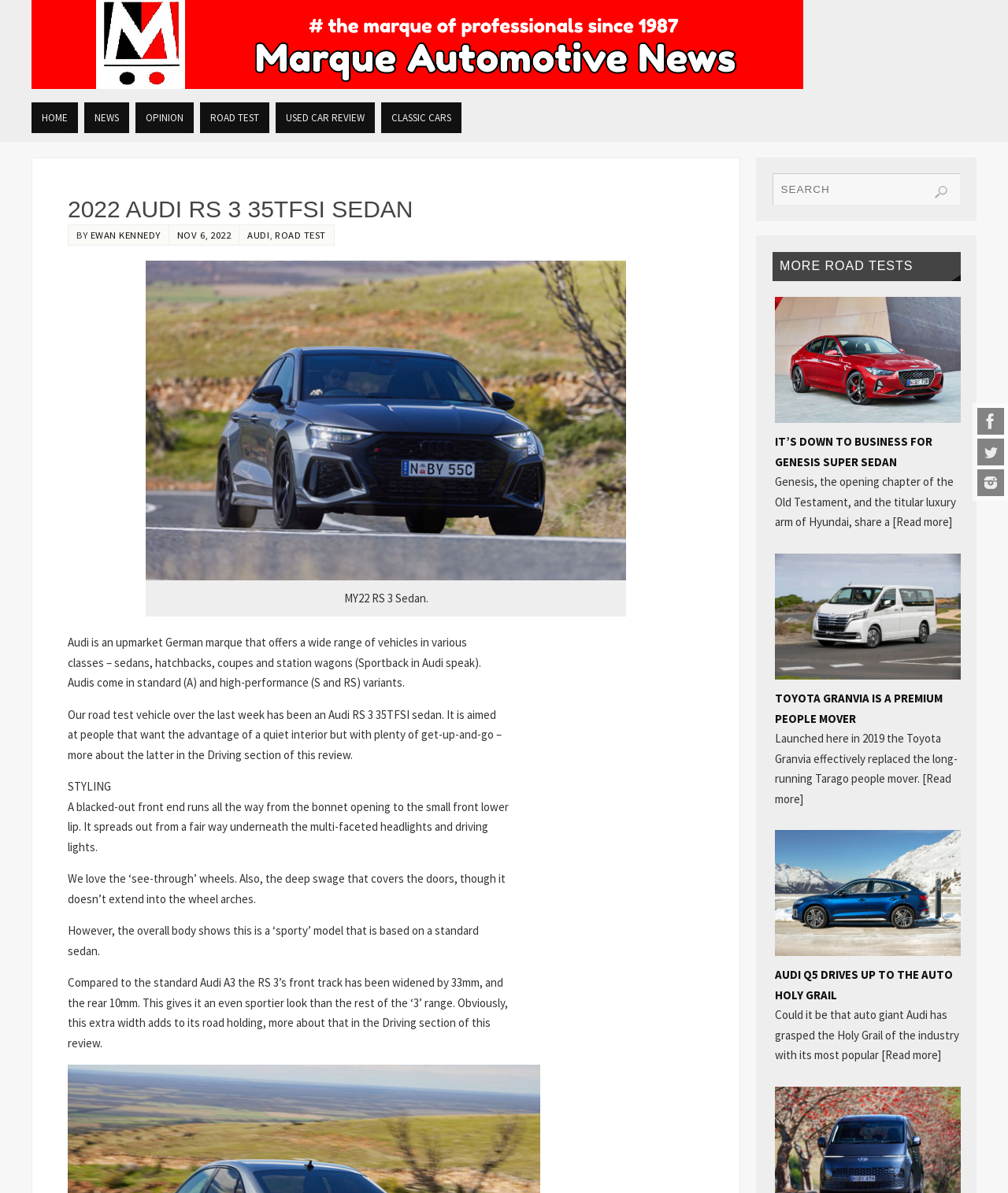Please provide the bounding box coordinate of the region that matches the element description: News. Coordinates should be in the format (top-left x, top-left y, bottom-right x, bottom-right y) and all values should be between 0 and 1.

[0.084, 0.086, 0.128, 0.111]